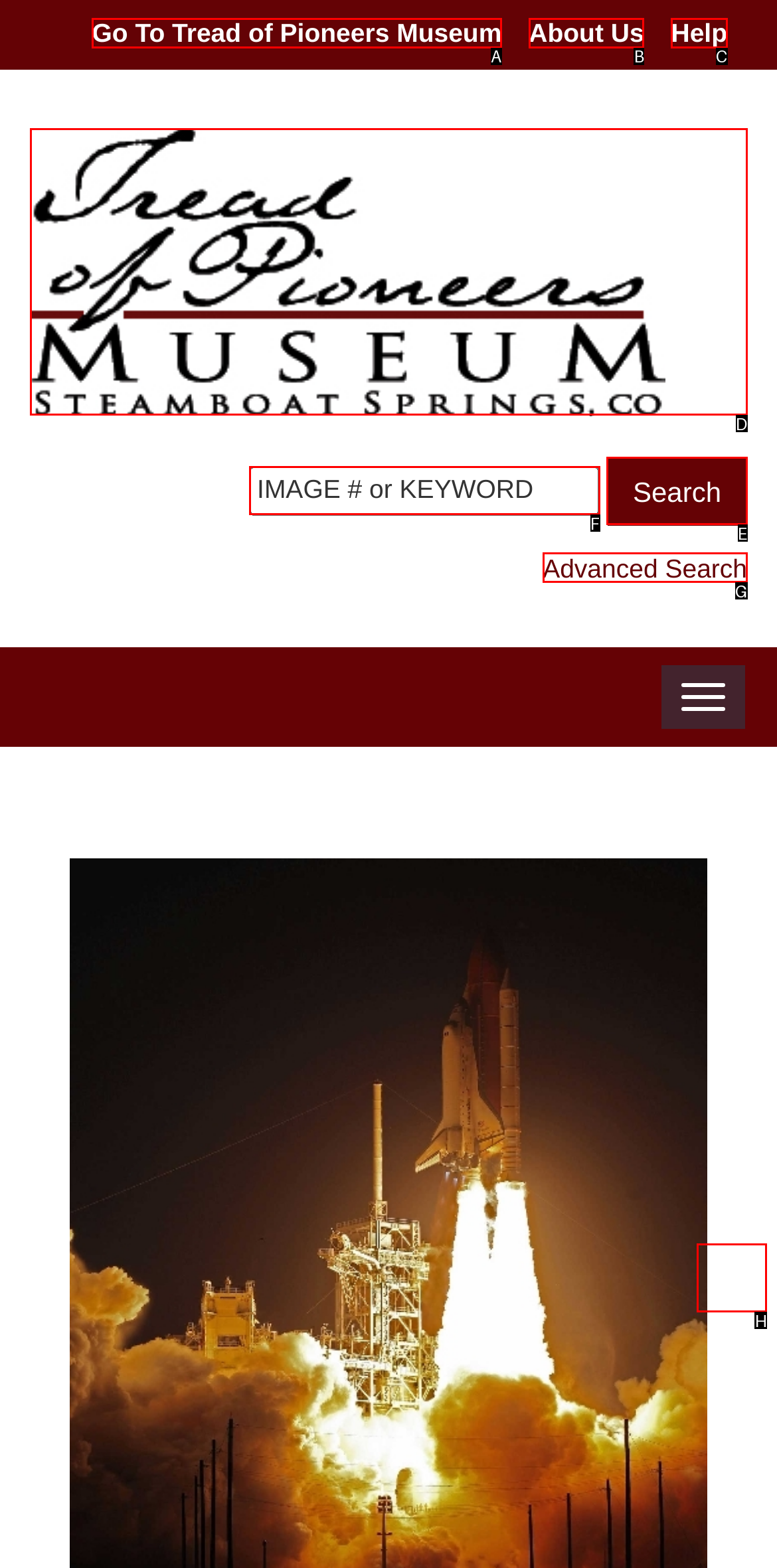Identify the correct letter of the UI element to click for this task: Visit the GHD-Repair homepage
Respond with the letter from the listed options.

None